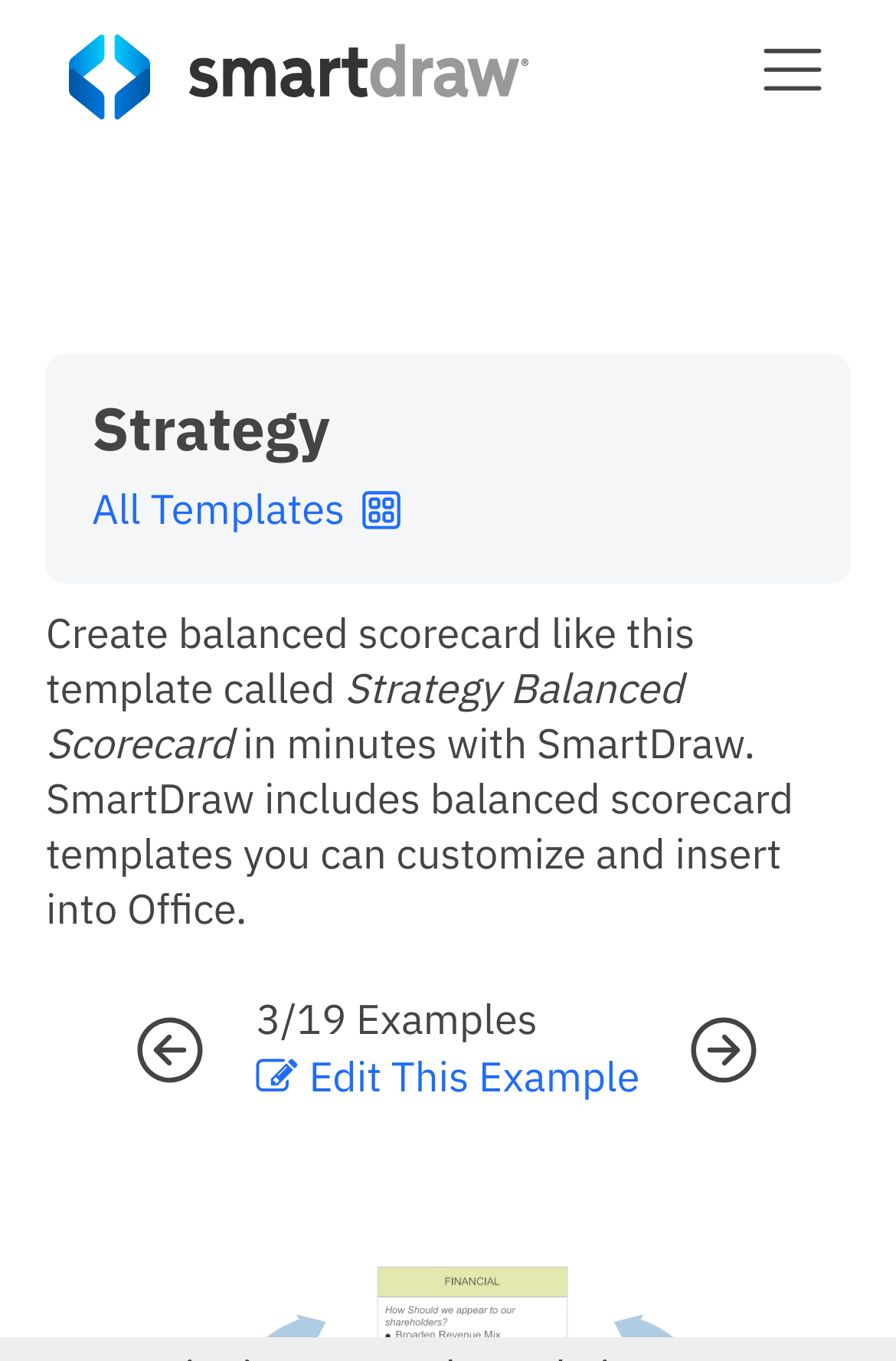Explain the webpage in detail.

The webpage appears to be a template for creating a balanced scorecard, specifically the "Strategy Balanced Scorecard" template. At the top left, there is a link to "SmartDraw" accompanied by an image with the same name. To the right of this, there is a link to "Open mobile nav" with a corresponding image.

Below these elements, there is a heading that reads "Strategy". Underneath this heading, there are several links and text elements. A link to "All Templates" is situated on the left, accompanied by a small image. To the right of this, there are three blocks of static text that describe the template, stating that it can be created in minutes with SmartDraw and that the software includes customizable templates that can be inserted into Office.

Further down the page, there is a link with no text, accompanied by an image. Below this, there is a static text element that reads "3/19 Examples". To the right of this, there is a link to "Edit This Example". Finally, at the bottom right, there is another link with no text, accompanied by an image.